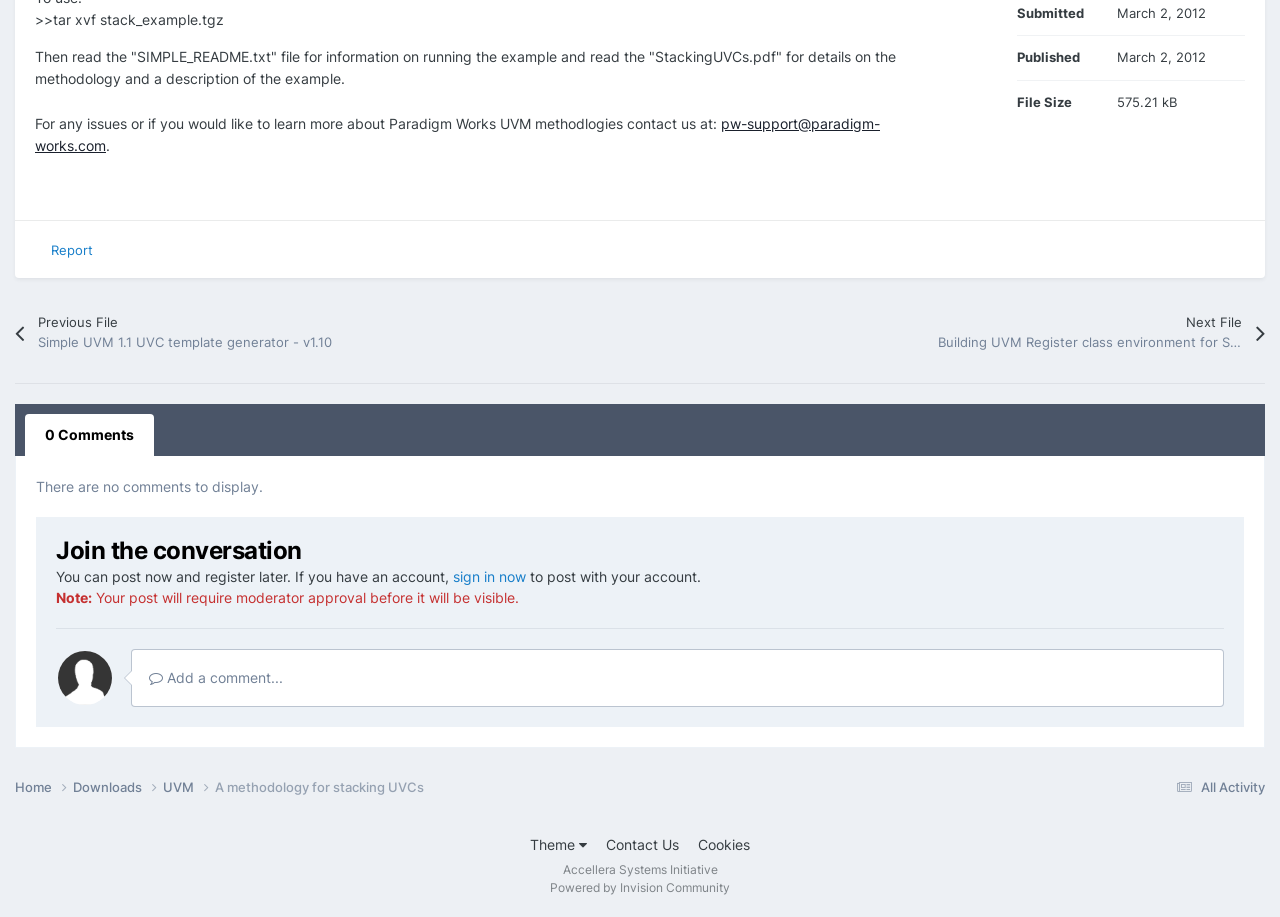Given the element description "Add a comment..." in the screenshot, predict the bounding box coordinates of that UI element.

[0.107, 0.714, 0.952, 0.764]